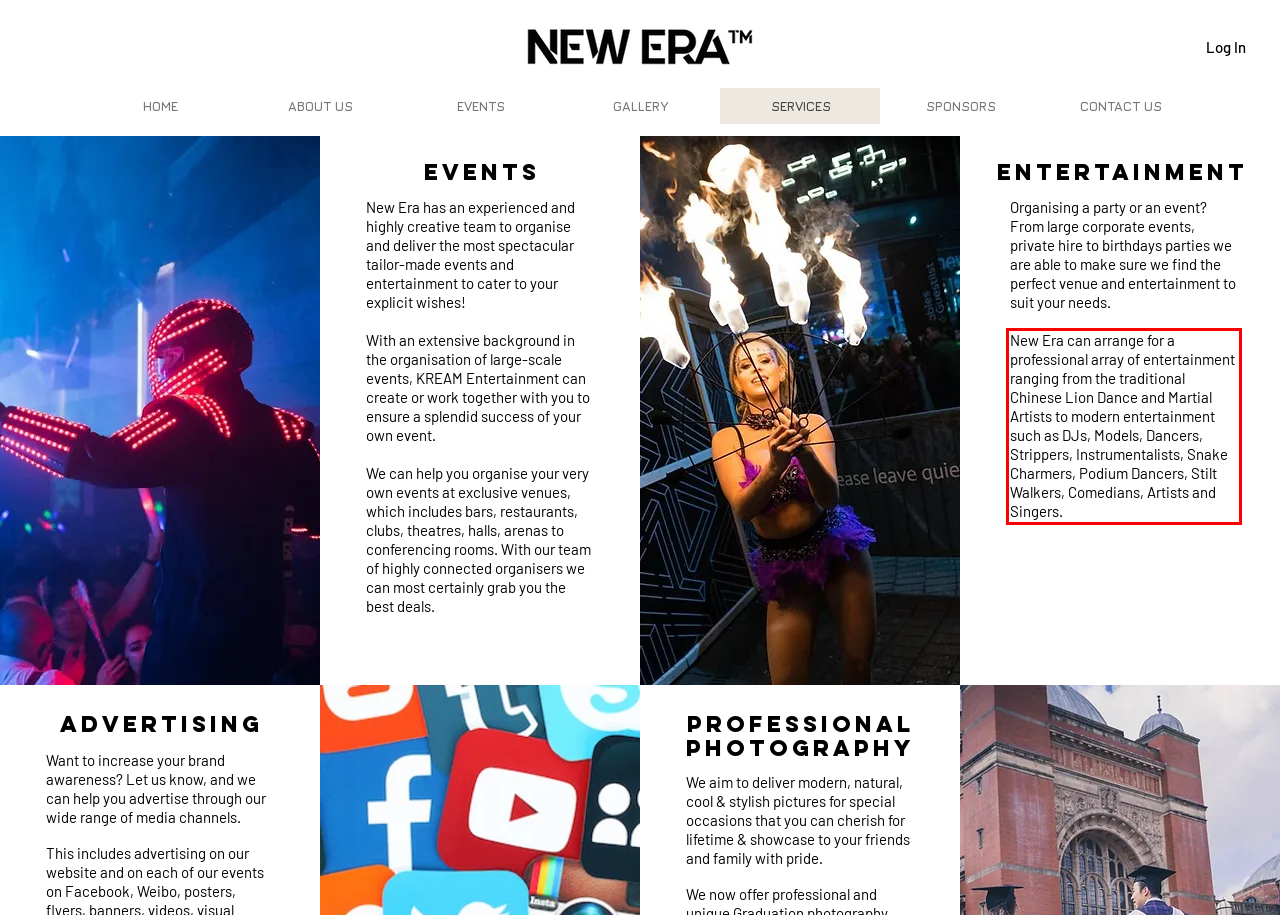You have a webpage screenshot with a red rectangle surrounding a UI element. Extract the text content from within this red bounding box.

New Era can arrange for a professional array of entertainment ranging from the traditional Chinese Lion Dance and Martial Artists to modern entertainment such as DJs, Models, Dancers, Strippers, Instrumentalists, Snake Charmers, Podium Dancers, Stilt Walkers, Comedians, Artists and Singers.